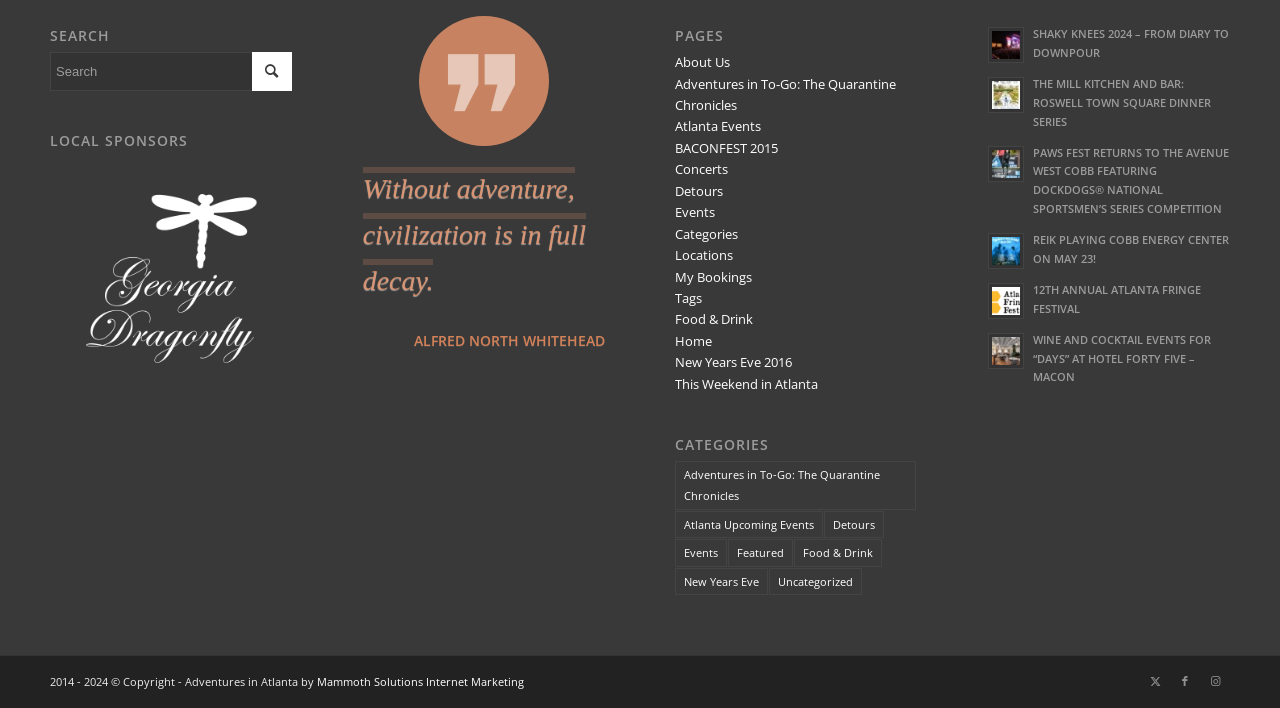Determine the bounding box coordinates for the area that should be clicked to carry out the following instruction: "Search for something".

[0.039, 0.074, 0.228, 0.129]